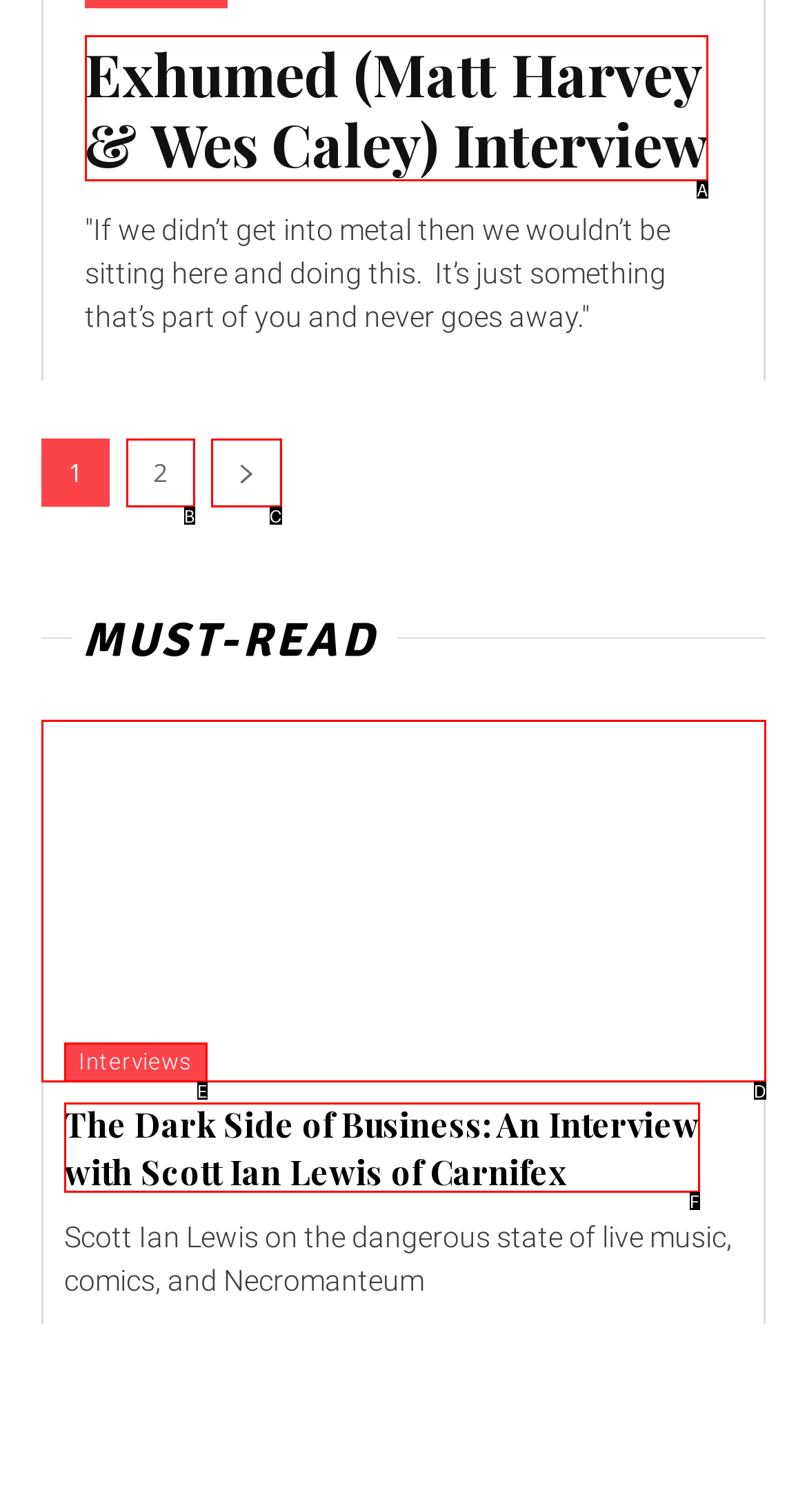From the given choices, determine which HTML element aligns with the description: shoppinghandicraft Respond with the letter of the appropriate option.

None